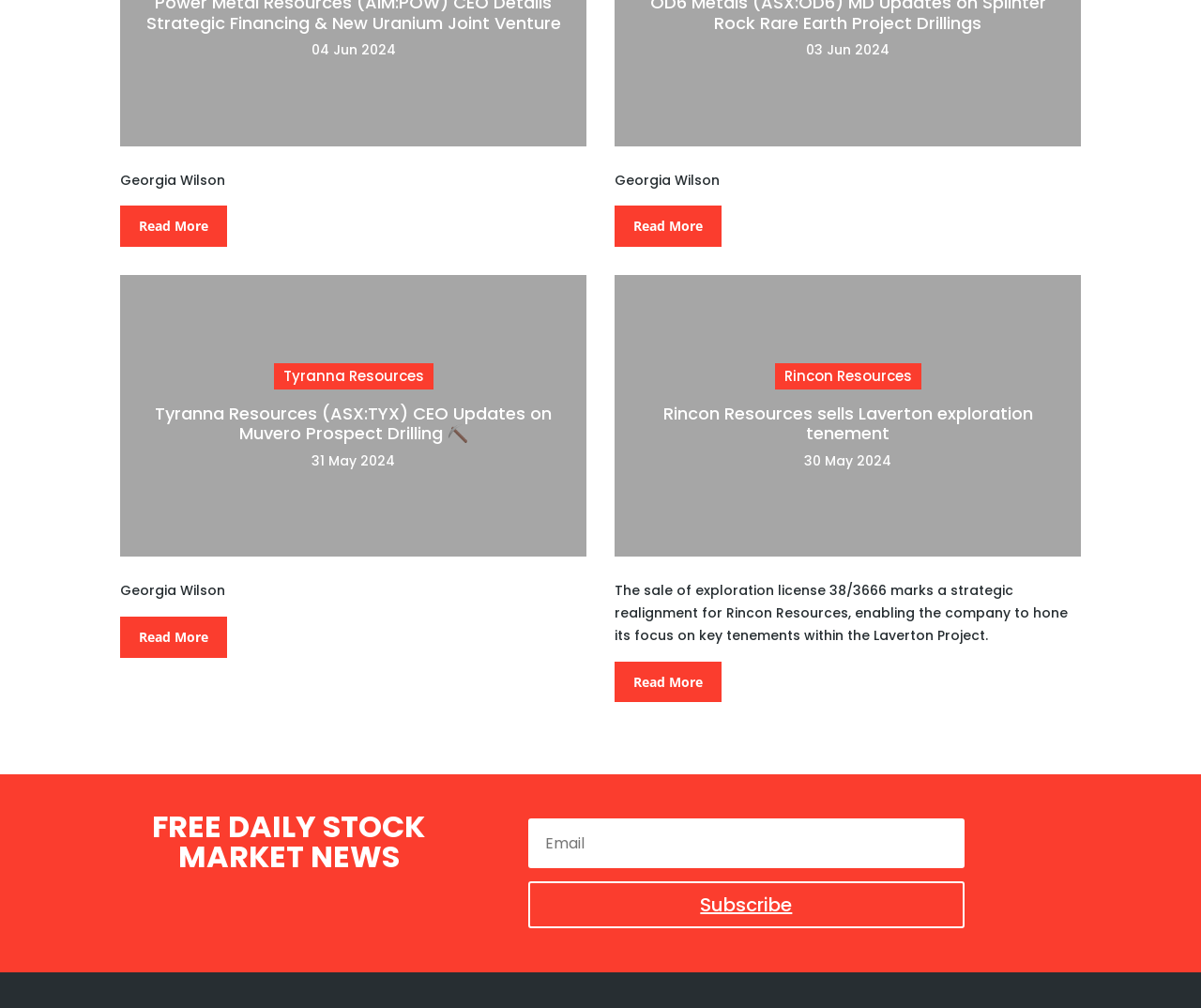Answer succinctly with a single word or phrase:
What is the date of the first news article?

04 Jun 2024